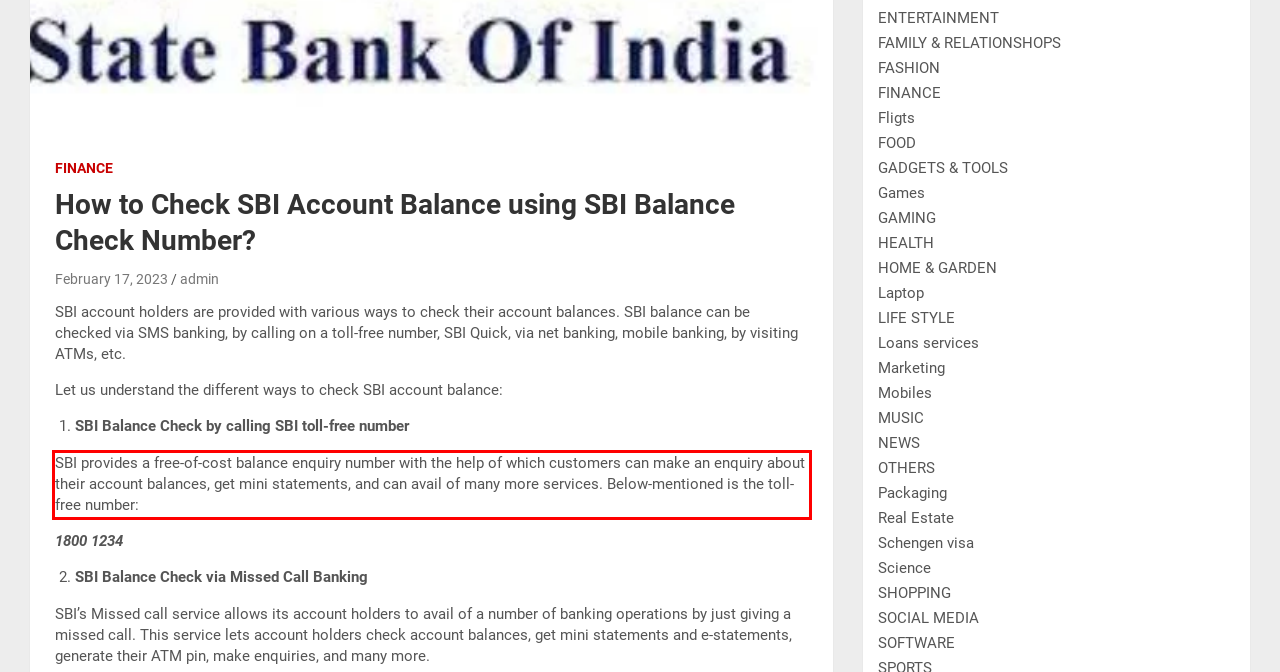You are provided with a screenshot of a webpage that includes a UI element enclosed in a red rectangle. Extract the text content inside this red rectangle.

SBI provides a free-of-cost balance enquiry number with the help of which customers can make an enquiry about their account balances, get mini statements, and can avail of many more services. Below-mentioned is the toll-free number: